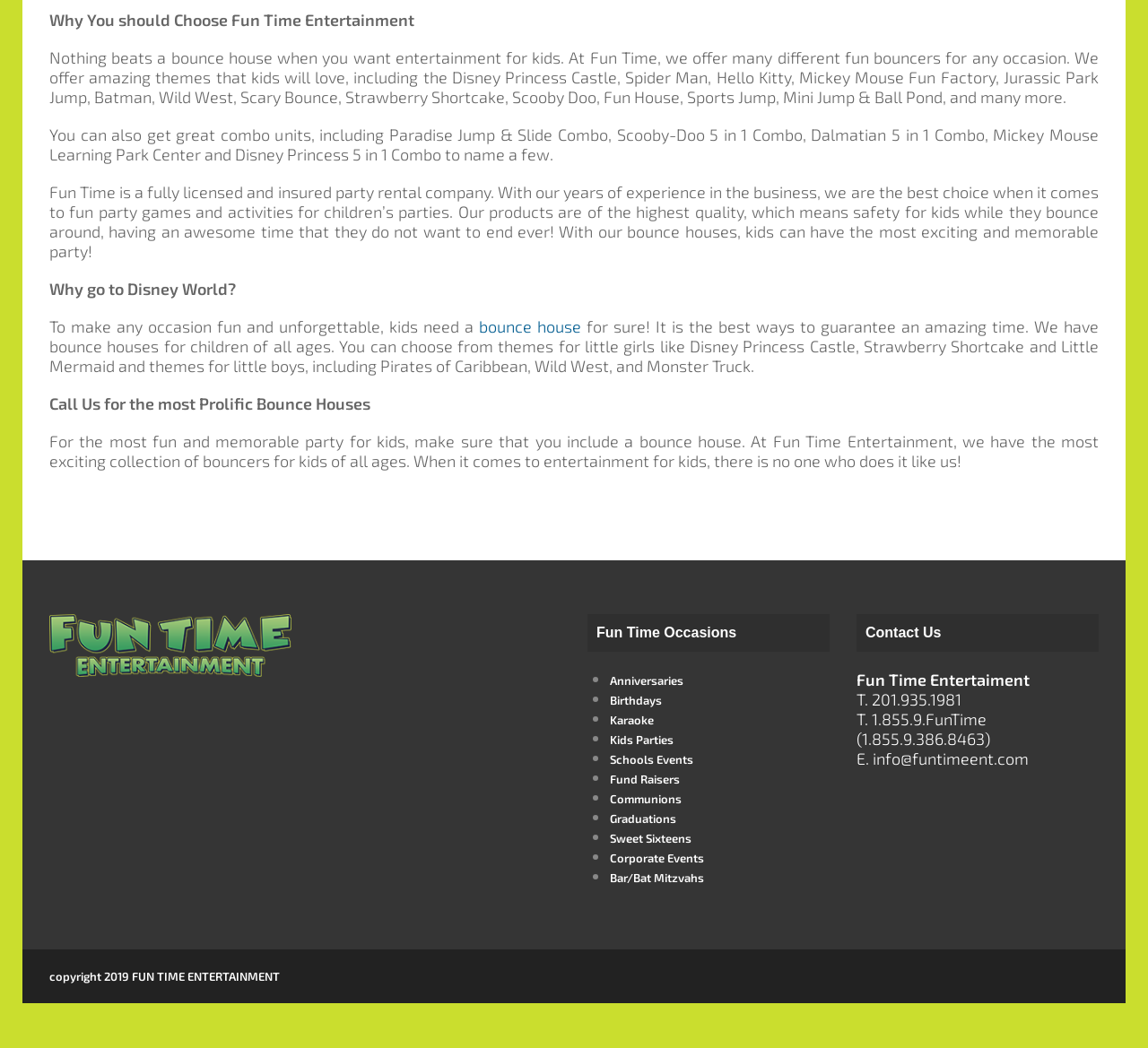Please find the bounding box coordinates of the element that must be clicked to perform the given instruction: "Click the 'bounce house' link". The coordinates should be four float numbers from 0 to 1, i.e., [left, top, right, bottom].

[0.417, 0.302, 0.506, 0.321]